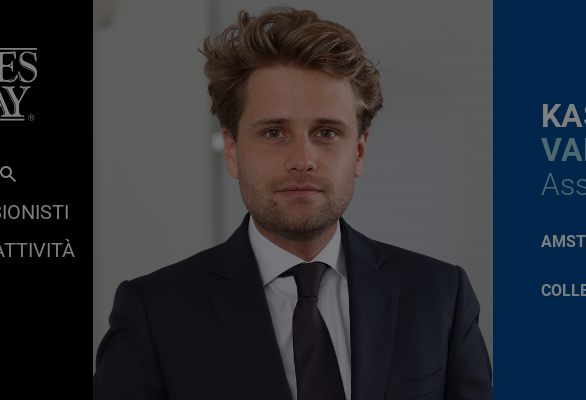Explain the image thoroughly, mentioning every notable detail.

This image features Kasper van Haaren, an Associate at Jones Day, displayed prominently against a minimalistic background. He is dressed in a professional suit, exuding confidence and professionalism. His tousled hair and neutral facial expression suggest an approachable demeanor. Beside him, in bold blue typography, his name is highlighted along with his title "Associate" and location "Amsterdam." Below this, additional links are provided, leading to his phone contact and professional connections. The left side of the image showcases the Jones Day logo and navigation links, emphasizing the organizational branding. Overall, the visual design effectively communicates his professional identity and connection to the firm.